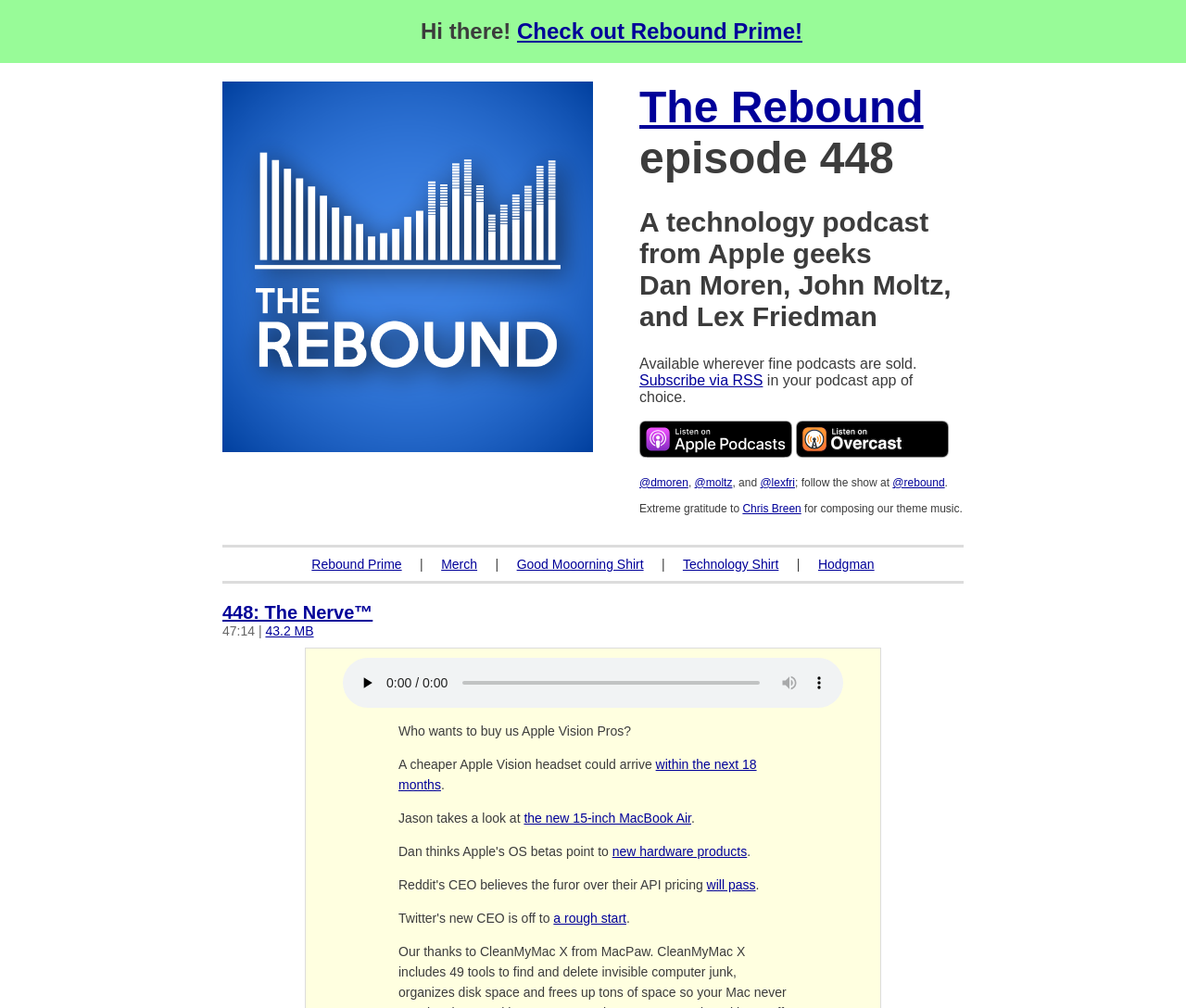Respond to the question below with a single word or phrase:
What is the duration of the podcast episode?

47:14